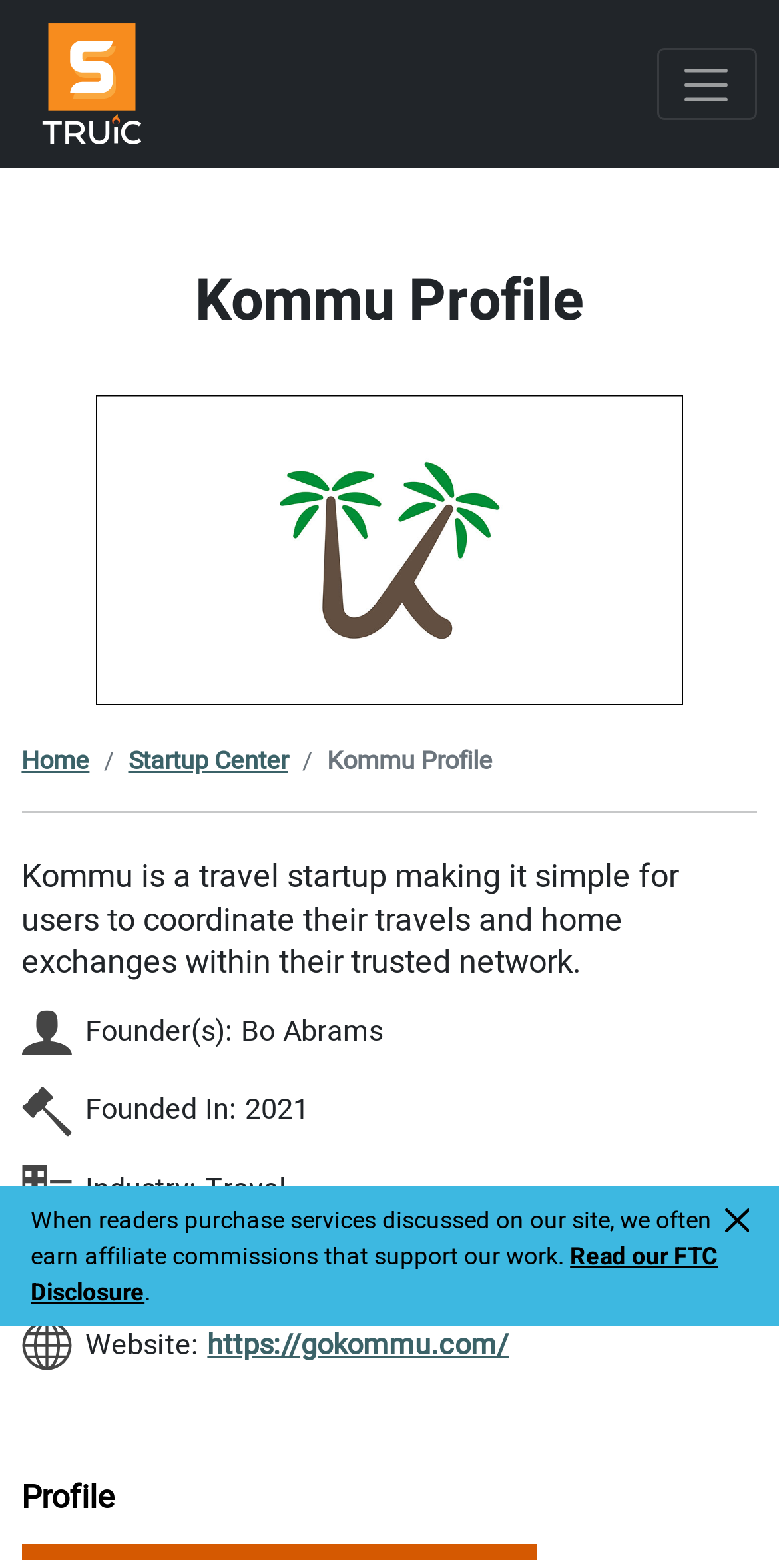Can you find the bounding box coordinates for the element to click on to achieve the instruction: "view holiday pay guide in Ontario"?

None